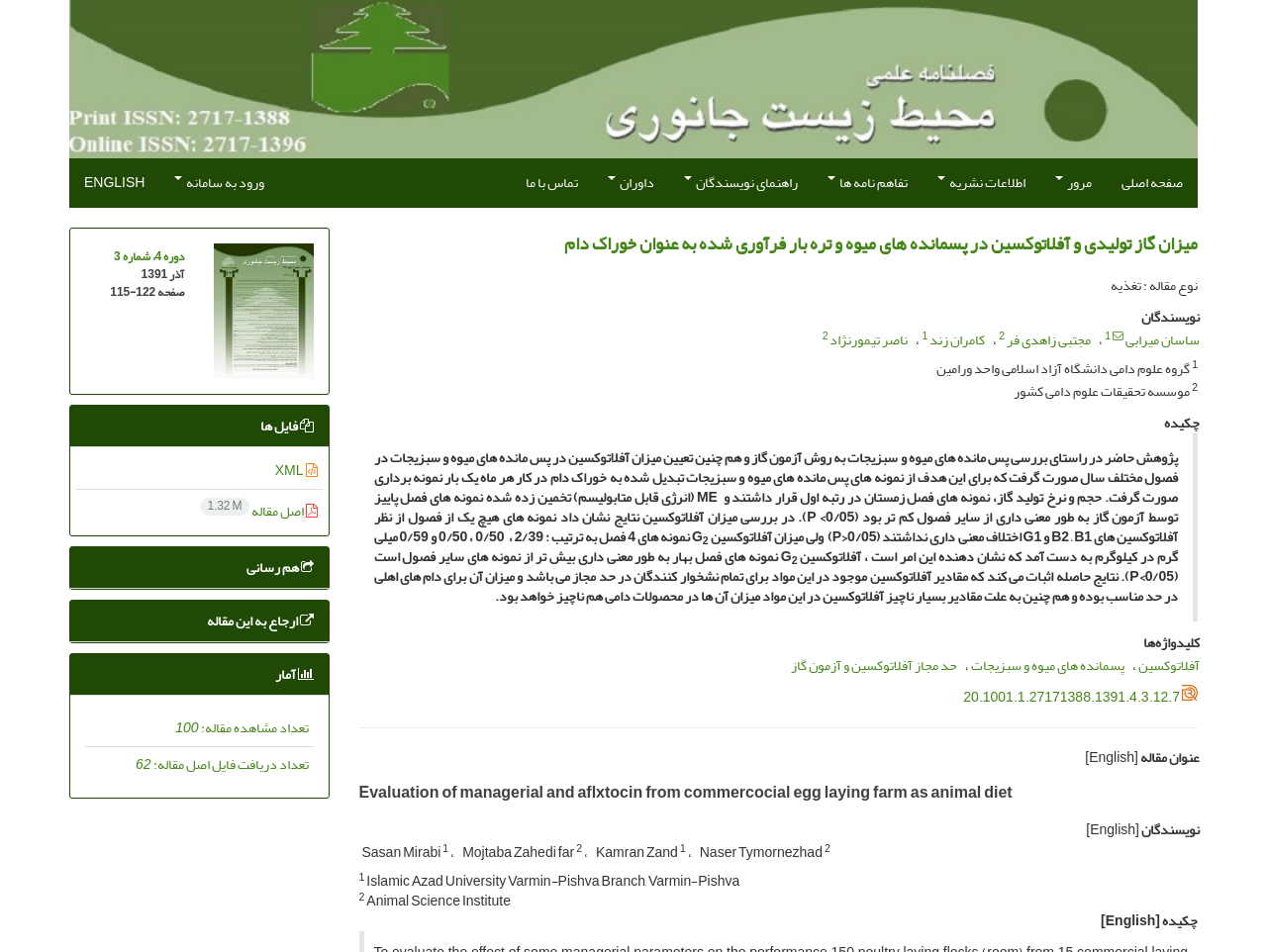Locate the bounding box coordinates of the element that should be clicked to fulfill the instruction: "view the article information".

[0.283, 0.245, 0.945, 0.269]